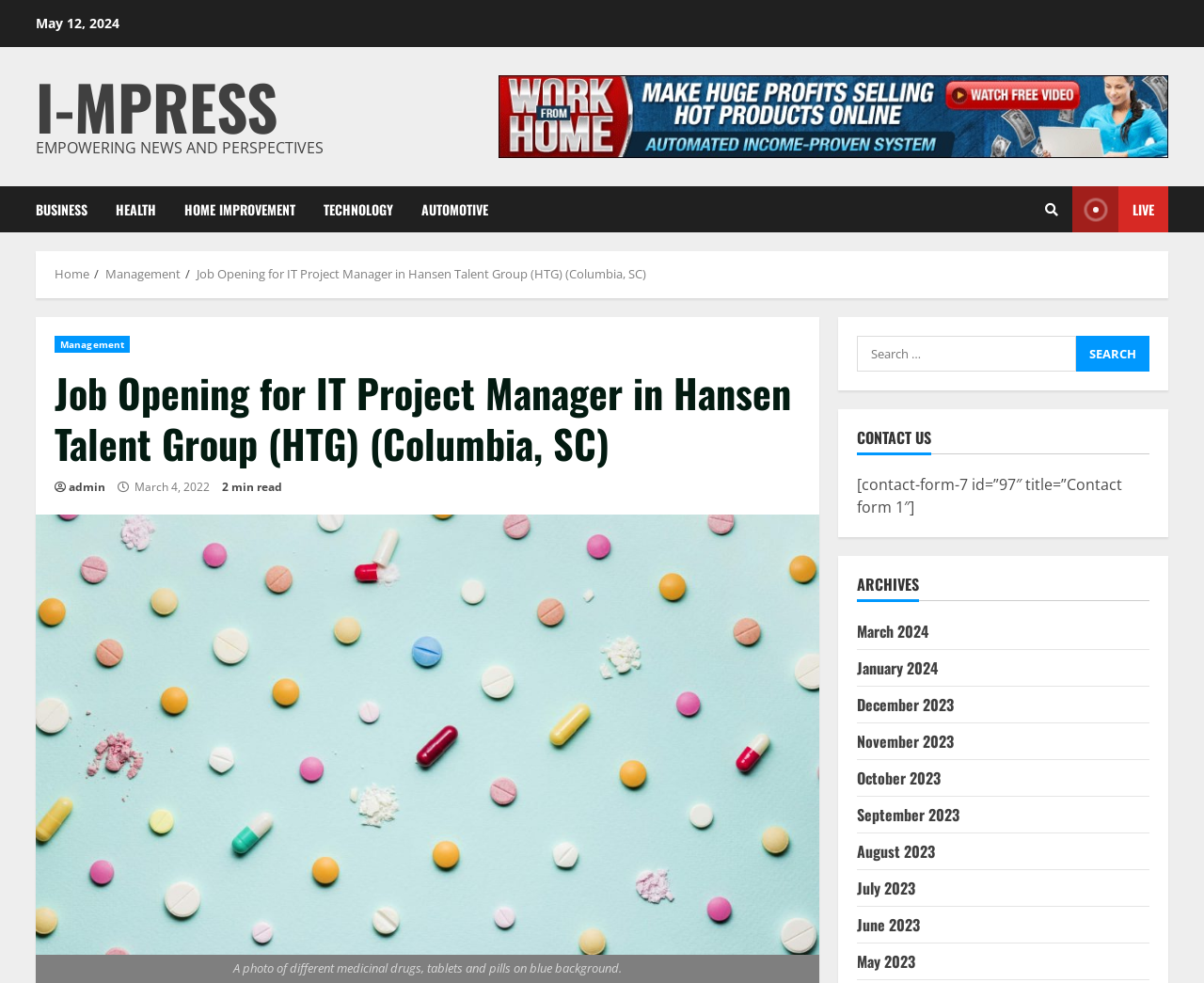Please mark the bounding box coordinates of the area that should be clicked to carry out the instruction: "Go to the BUSINESS page".

[0.03, 0.19, 0.084, 0.236]